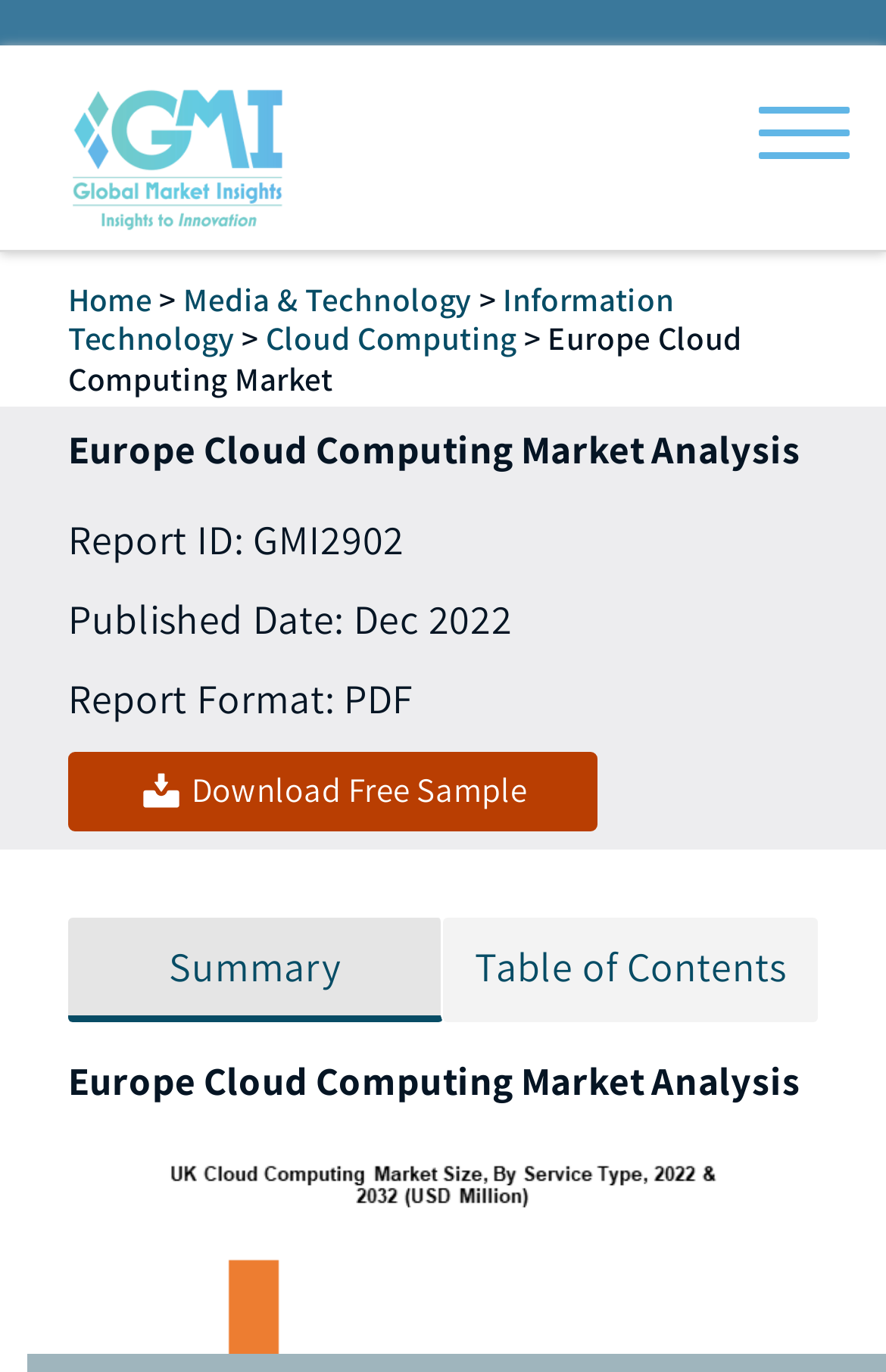Please identify the bounding box coordinates of the element's region that should be clicked to execute the following instruction: "View the table of contents". The bounding box coordinates must be four float numbers between 0 and 1, i.e., [left, top, right, bottom].

[0.5, 0.669, 0.923, 0.745]